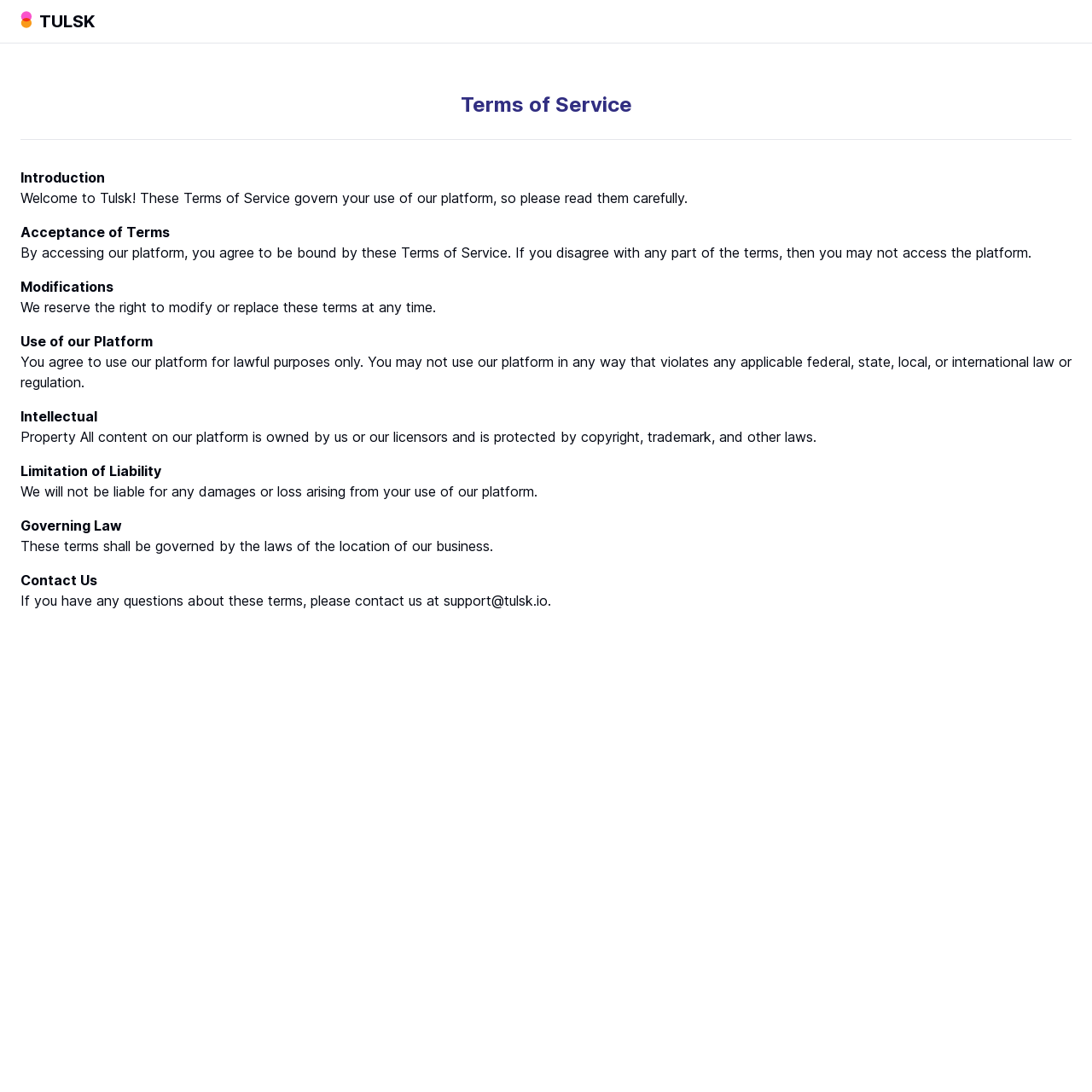Provide a one-word or short-phrase answer to the question:
What is the purpose of the platform?

For lawful purposes only